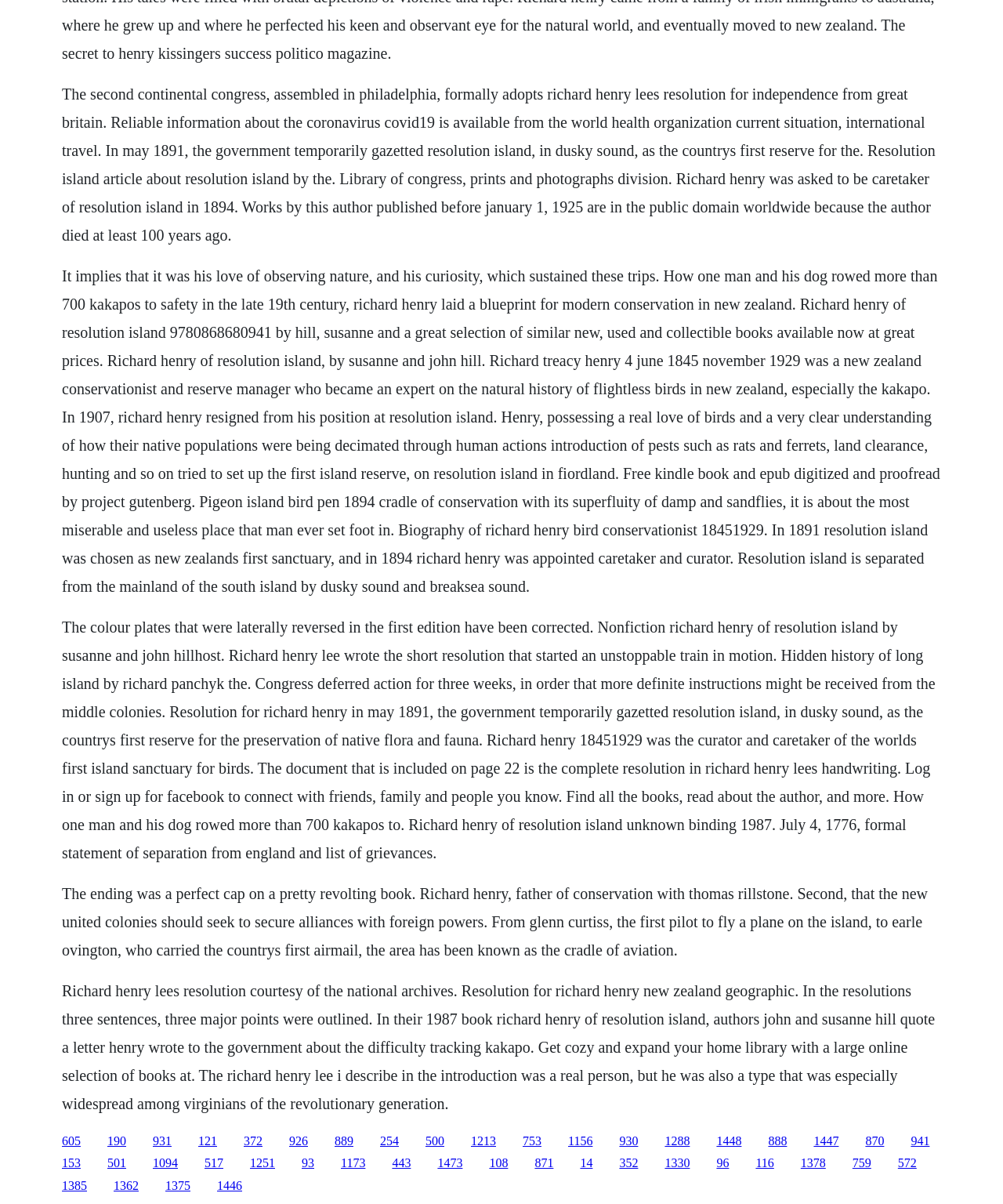Kindly determine the bounding box coordinates of the area that needs to be clicked to fulfill this instruction: "Click the link '190'".

[0.107, 0.942, 0.126, 0.953]